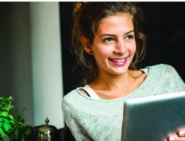Look at the image and write a detailed answer to the question: 
What is the woman's expression?

The woman's expression suggests a positive experience, making the image relatable to individuals navigating financial decisions, which aligns well with themes of personal finance and planning.